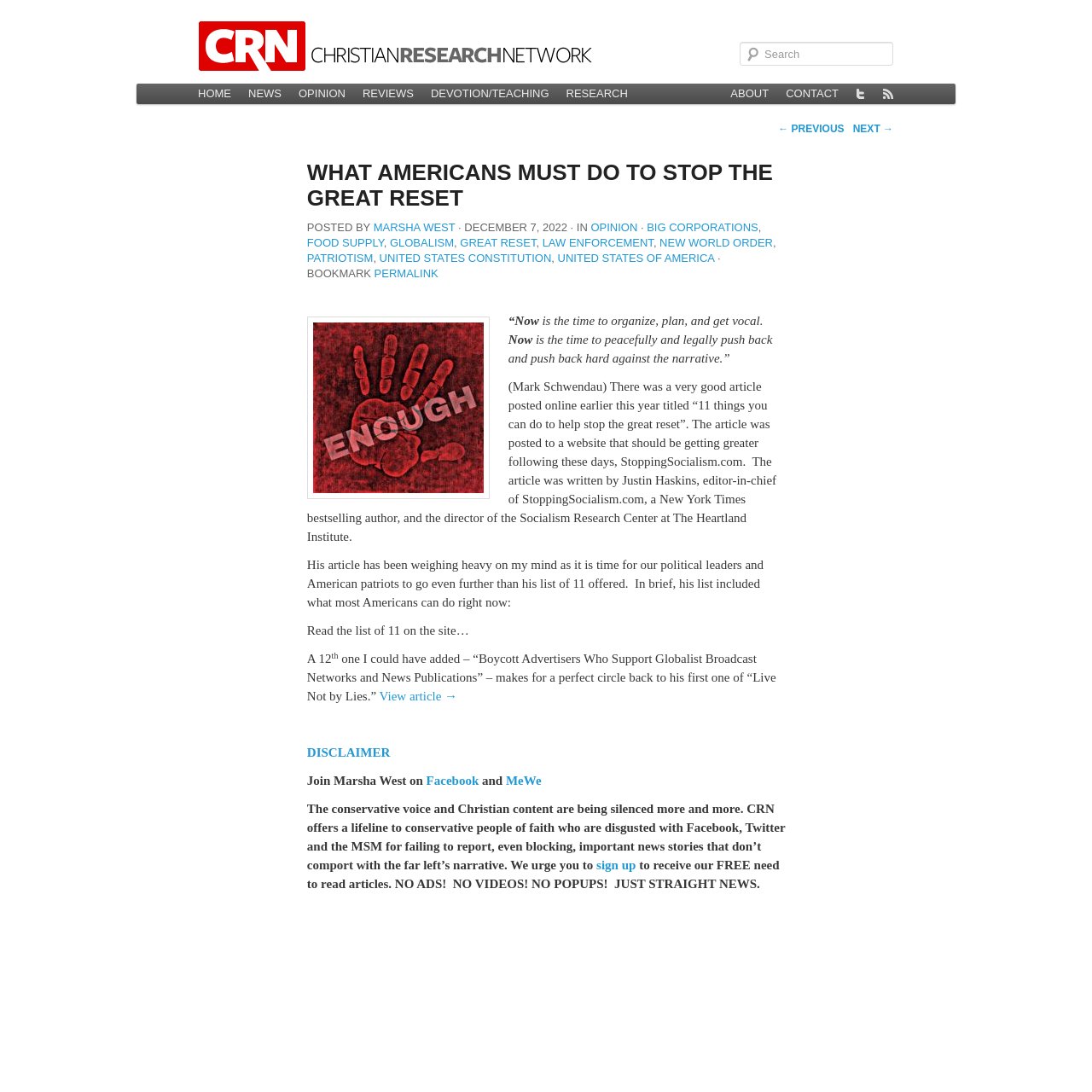Please identify and generate the text content of the webpage's main heading.

WHAT AMERICANS MUST DO TO STOP THE GREAT RESET